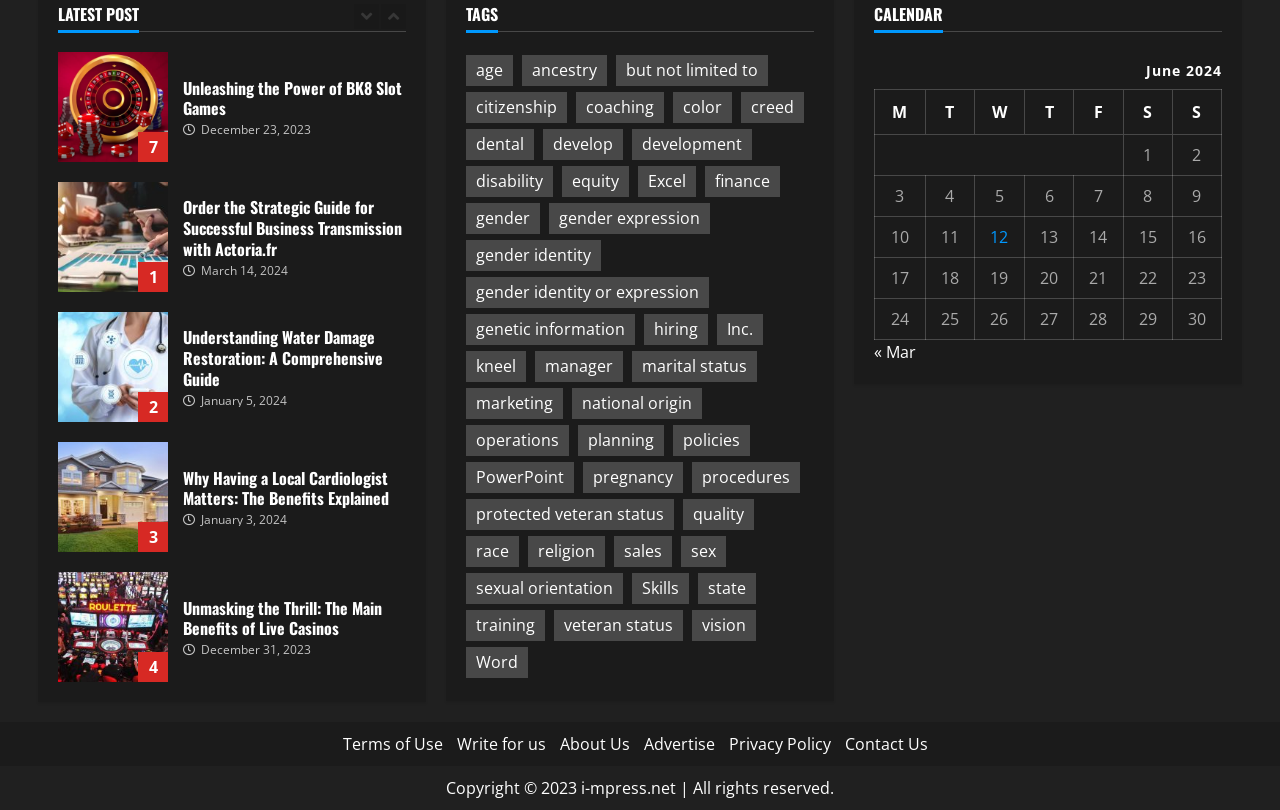Find the bounding box coordinates of the element's region that should be clicked in order to follow the given instruction: "Click on 'age (467 items)'". The coordinates should consist of four float numbers between 0 and 1, i.e., [left, top, right, bottom].

[0.364, 0.068, 0.401, 0.106]